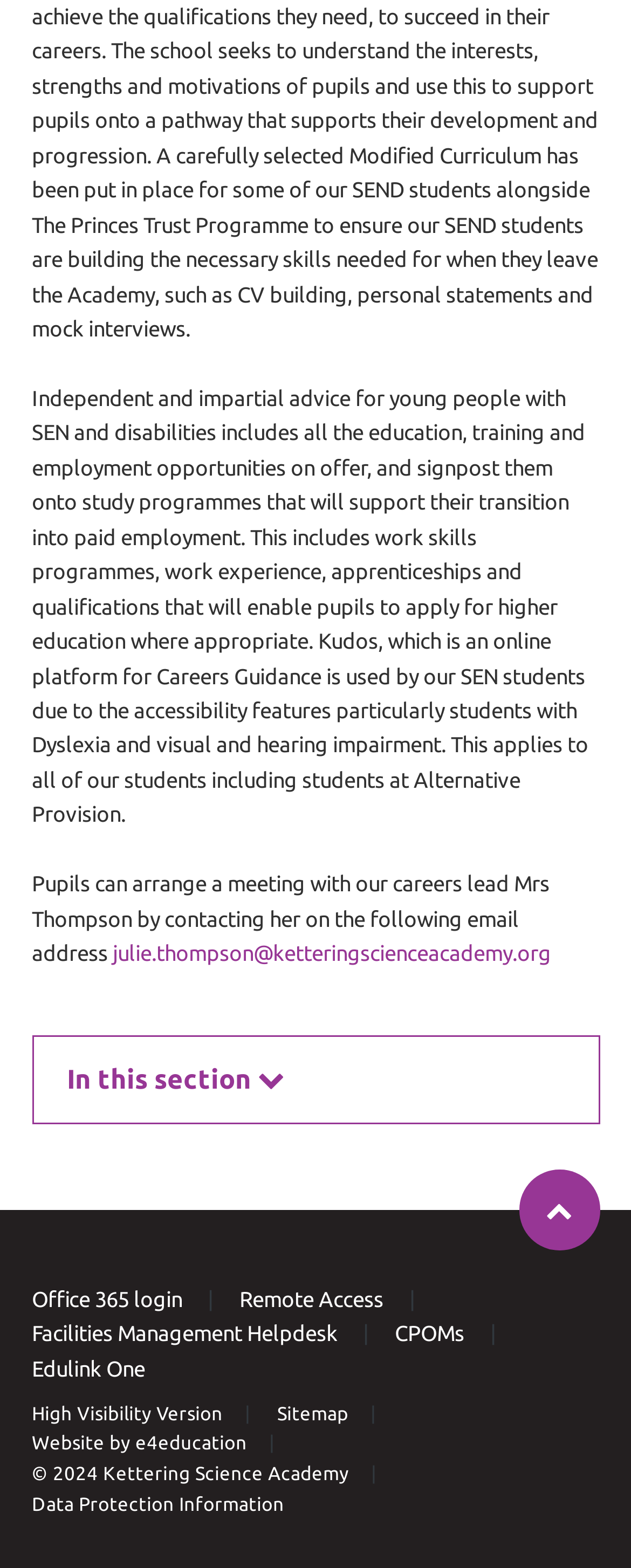Please identify the bounding box coordinates of the area that needs to be clicked to fulfill the following instruction: "Log in to Office 365."

[0.05, 0.821, 0.288, 0.835]